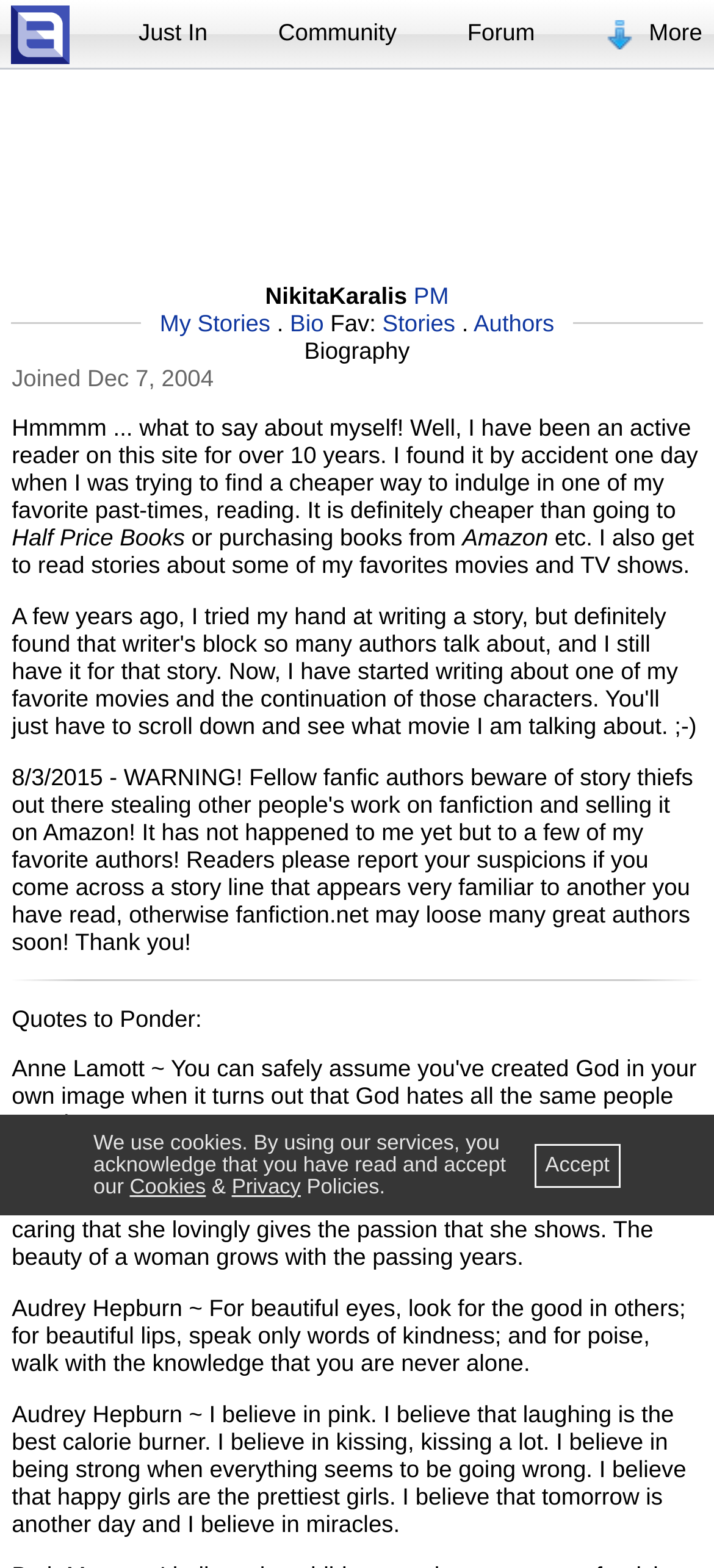Give a full account of the webpage's elements and their arrangement.

This webpage is about the author NikitaKaralis on FanFiction.net. At the top left, there is a link to FanFiction.Net with an accompanying image. Next to it, there are several links: "Just In", "Community", "Forum", and "V" with an image. On the top right, there is a link "More" and a static text "NikitaKaralis".

Below the top section, there is an advertisement iframe. Underneath the advertisement, there is a section about the author NikitaKaralis. It includes links to "PM", "My Stories", "Bio", "Fav:", "Stories", and "Authors". There is also a biography section with a static text "Biography" and a paragraph about the author's experience on the site.

Further down, there is a section with quotes from Audrey Hepburn. The quotes are separated by a horizontal separator line. At the bottom of the page, there is a layout table with a row containing two cells. The first cell has a static text about cookies and privacy policies with links to "Cookies" and "Privacy". The second cell has a button labeled "Accept".